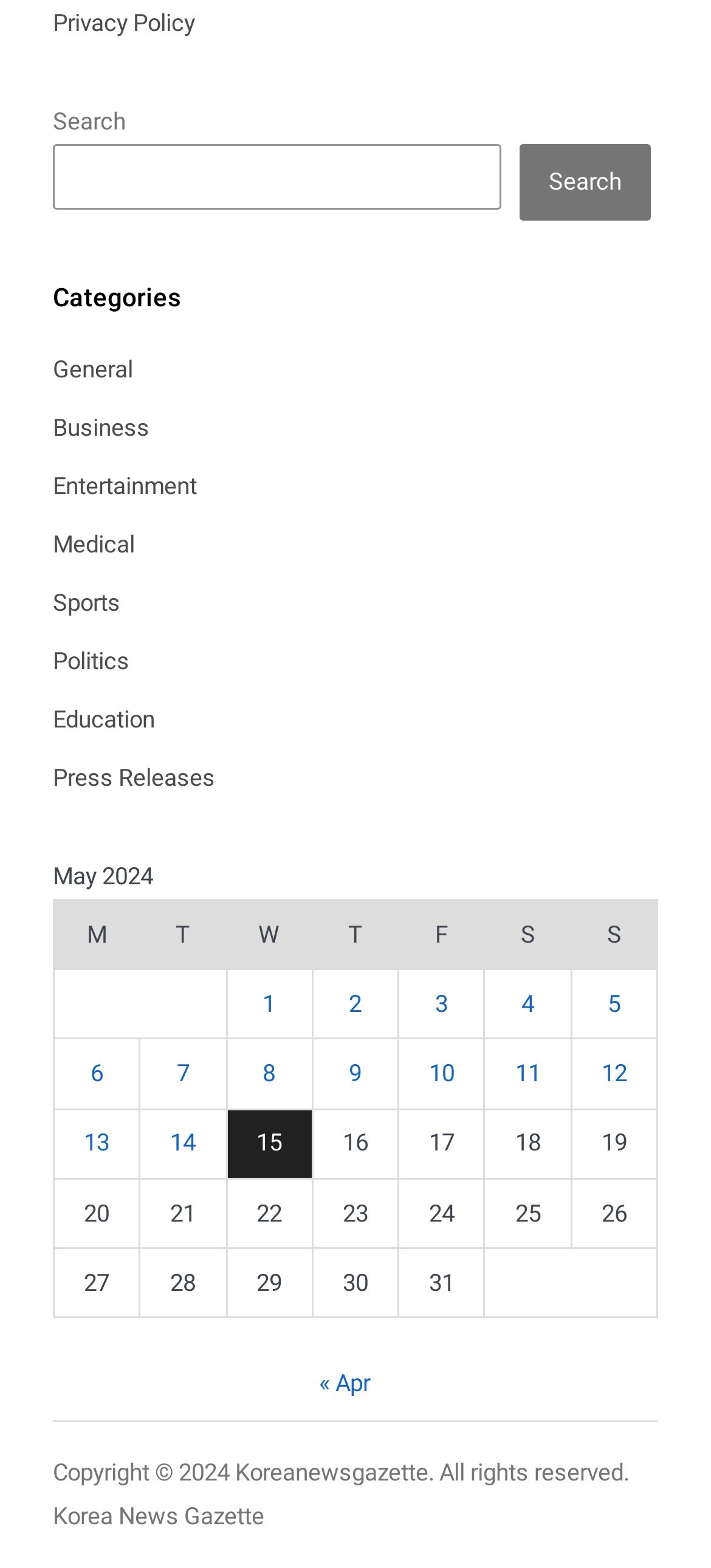Please determine the bounding box coordinates for the element that should be clicked to follow these instructions: "View categories".

[0.074, 0.178, 0.926, 0.201]